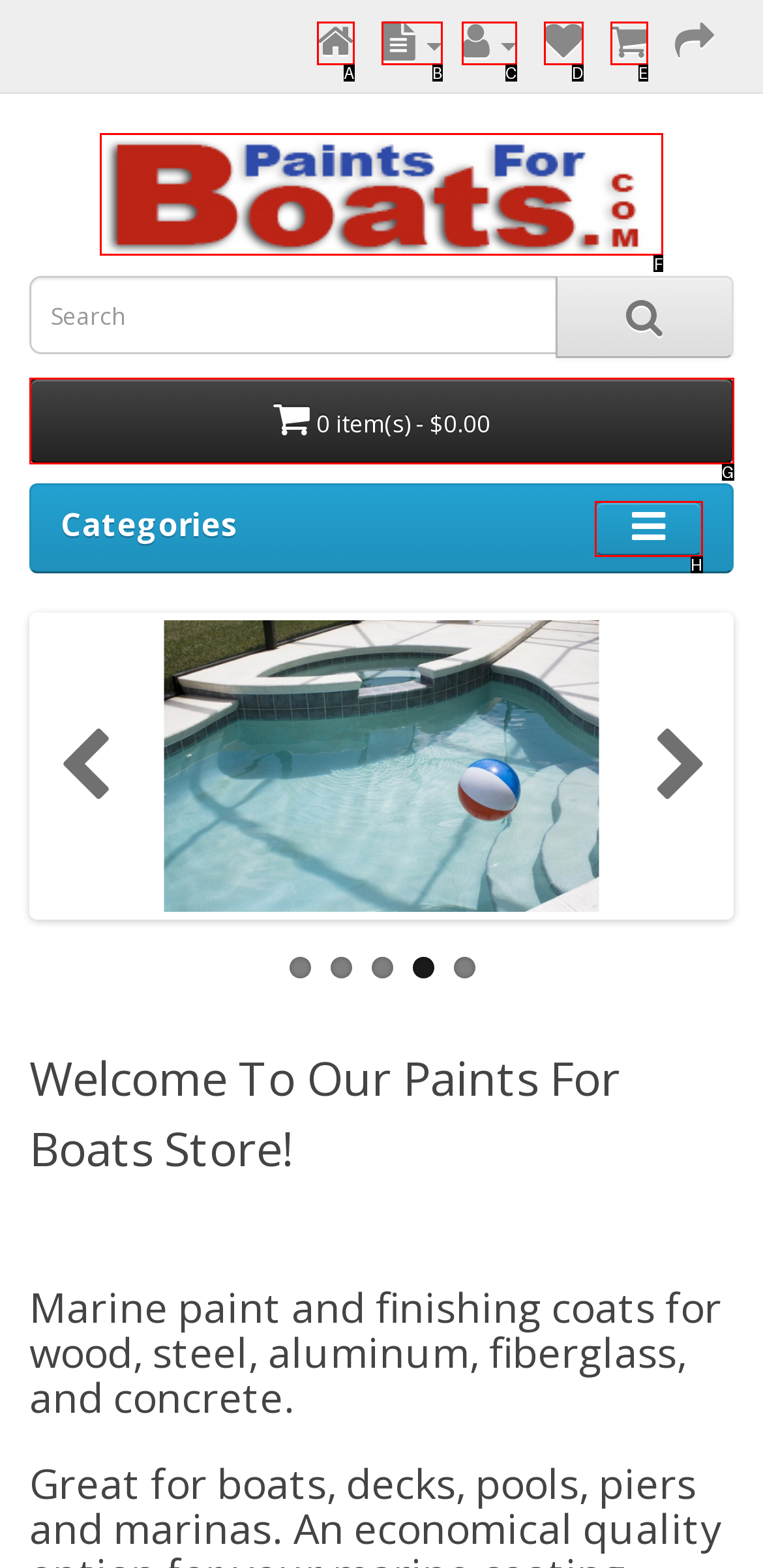Choose the HTML element to click for this instruction: Click on the PaintsforBoats.com logo Answer with the letter of the correct choice from the given options.

F